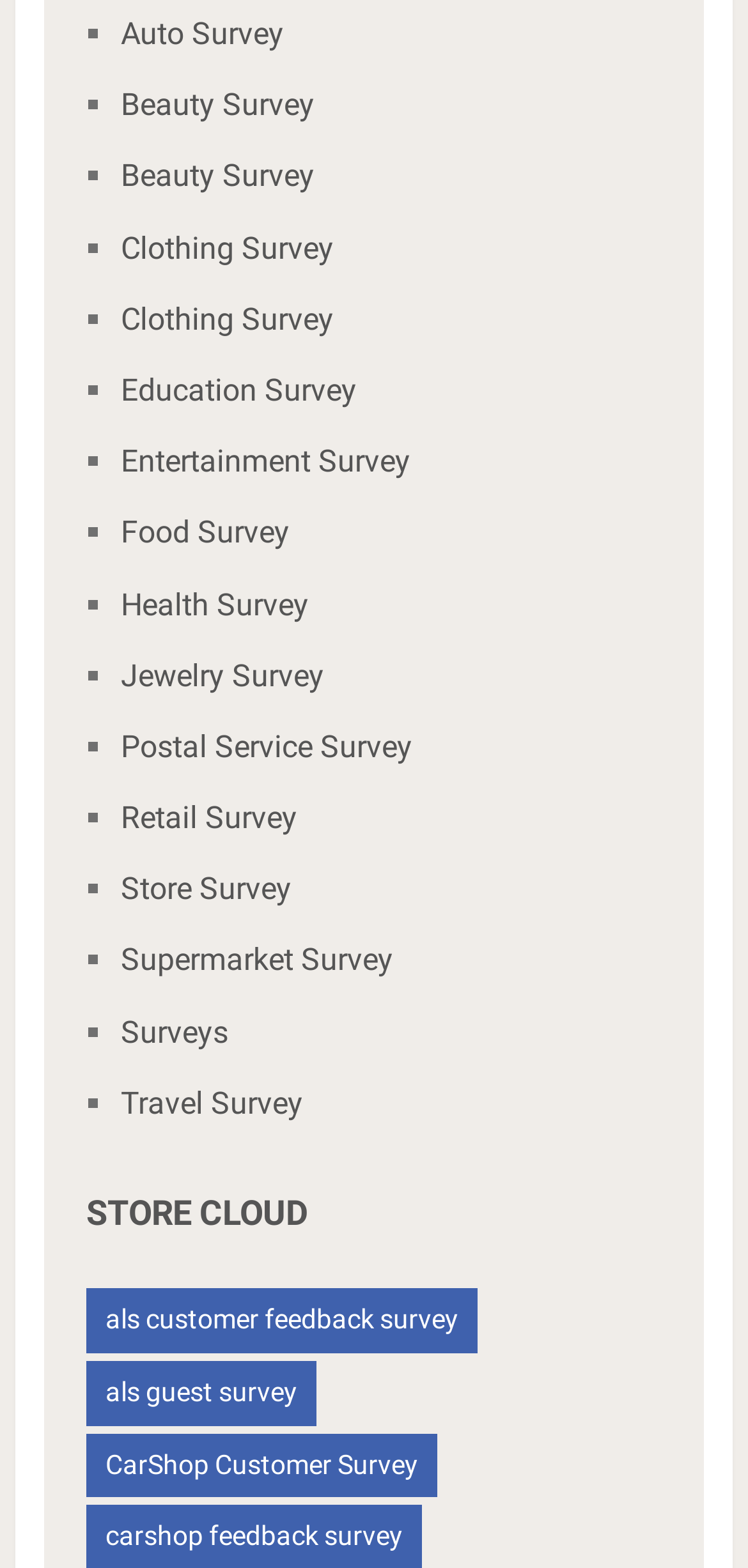How many survey links are listed on this webpage?
Please use the image to provide a one-word or short phrase answer.

18